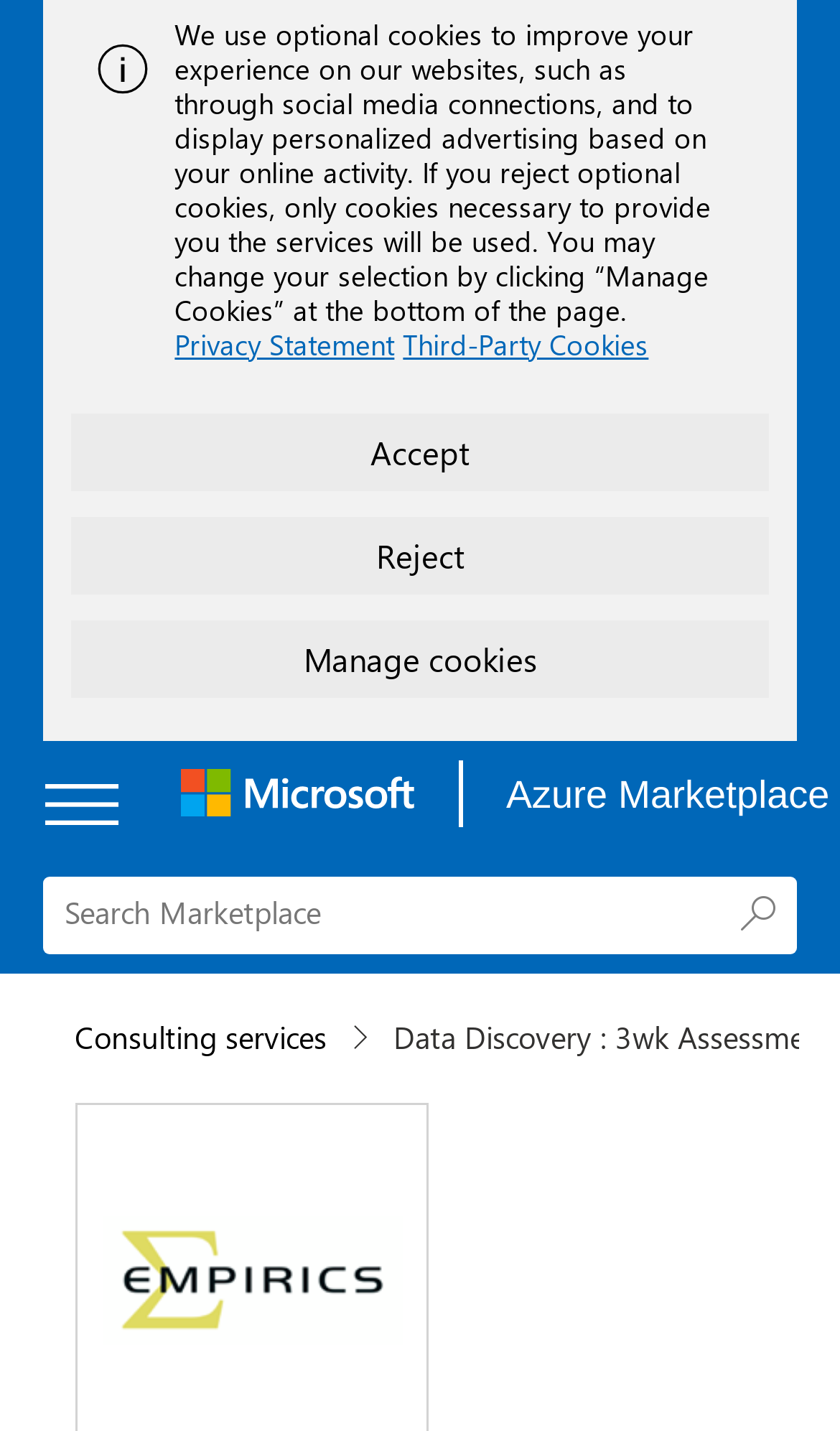Given the element description, predict the bounding box coordinates in the format (top-left x, top-left y, bottom-right x, bottom-right y). Make sure all values are between 0 and 1. Here is the element description: parent_node: Azure Marketplace aria-label="Microsoft"

[0.19, 0.524, 0.521, 0.584]